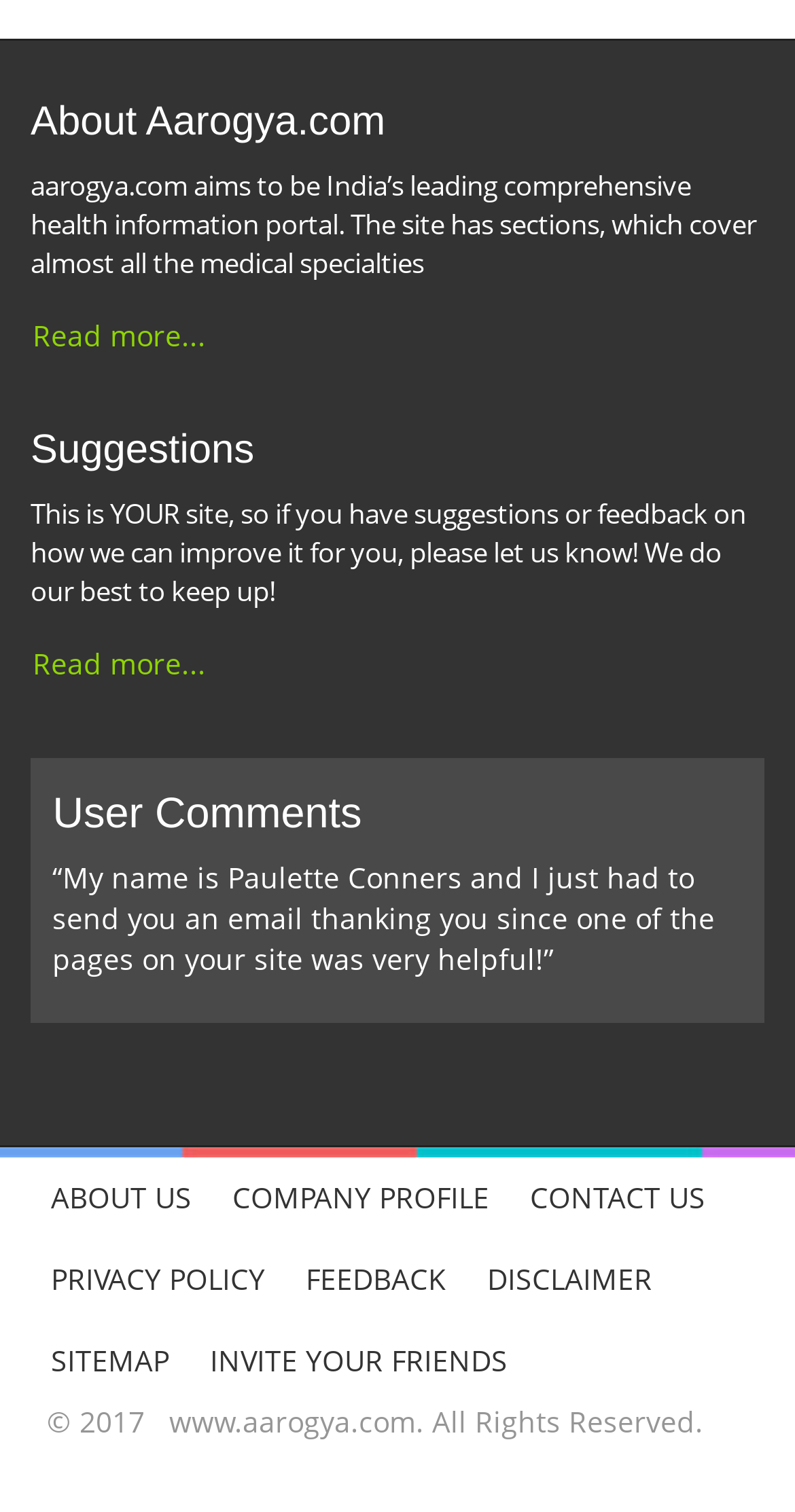What can users do on this site?
Refer to the image and give a detailed answer to the question.

The presence of sections covering various medical specialties, as mentioned in the StaticText element, suggests that users can access health-related information on this site. Additionally, the 'Suggestions' and 'User Comments' sections imply that users can also provide feedback and engage with the site's content.